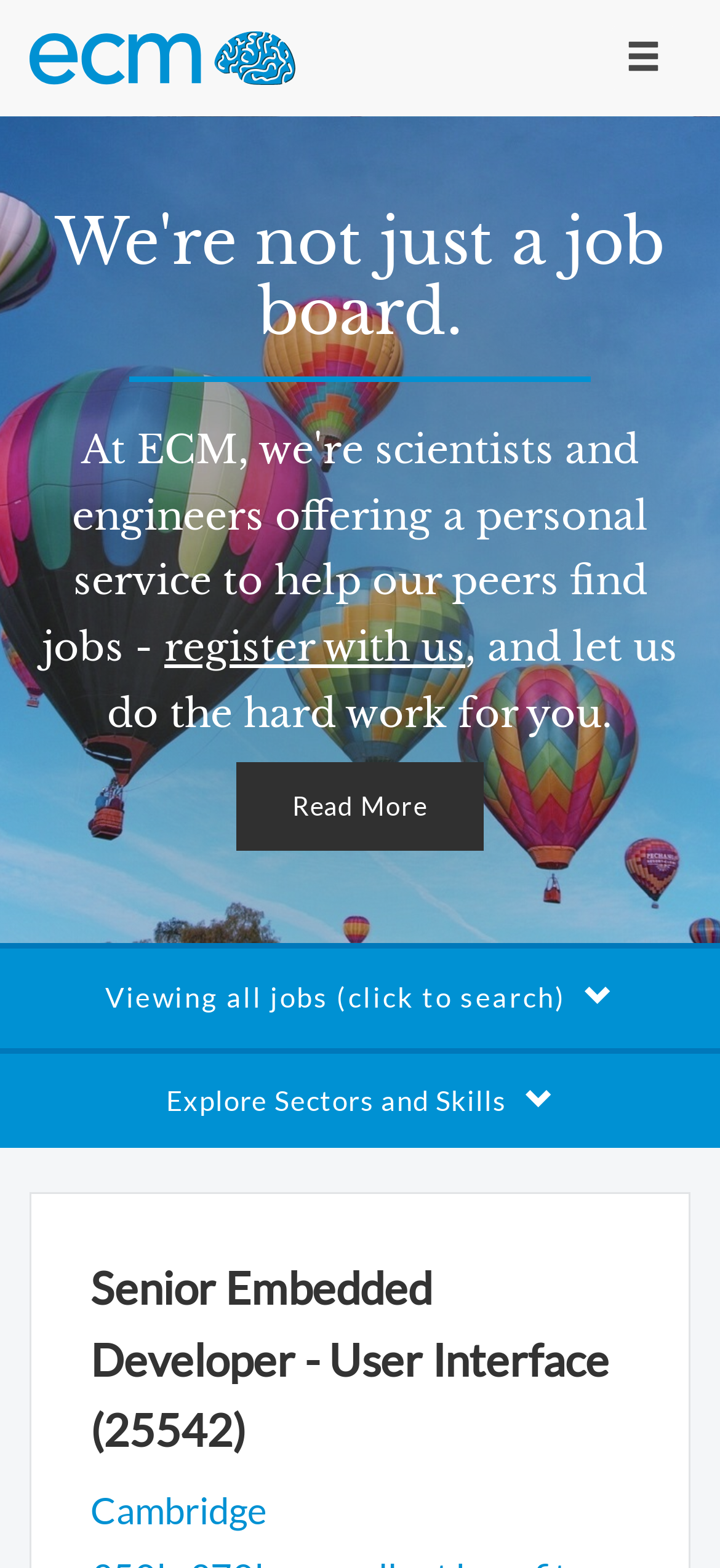What is the action of the 'Viewing all jobs' button?
Please answer the question with a detailed and comprehensive explanation.

I inferred the action of the 'Viewing all jobs' button by looking at its text content and its position on the page. The button is likely to be used to search for all jobs, which is a common feature in job search web pages.